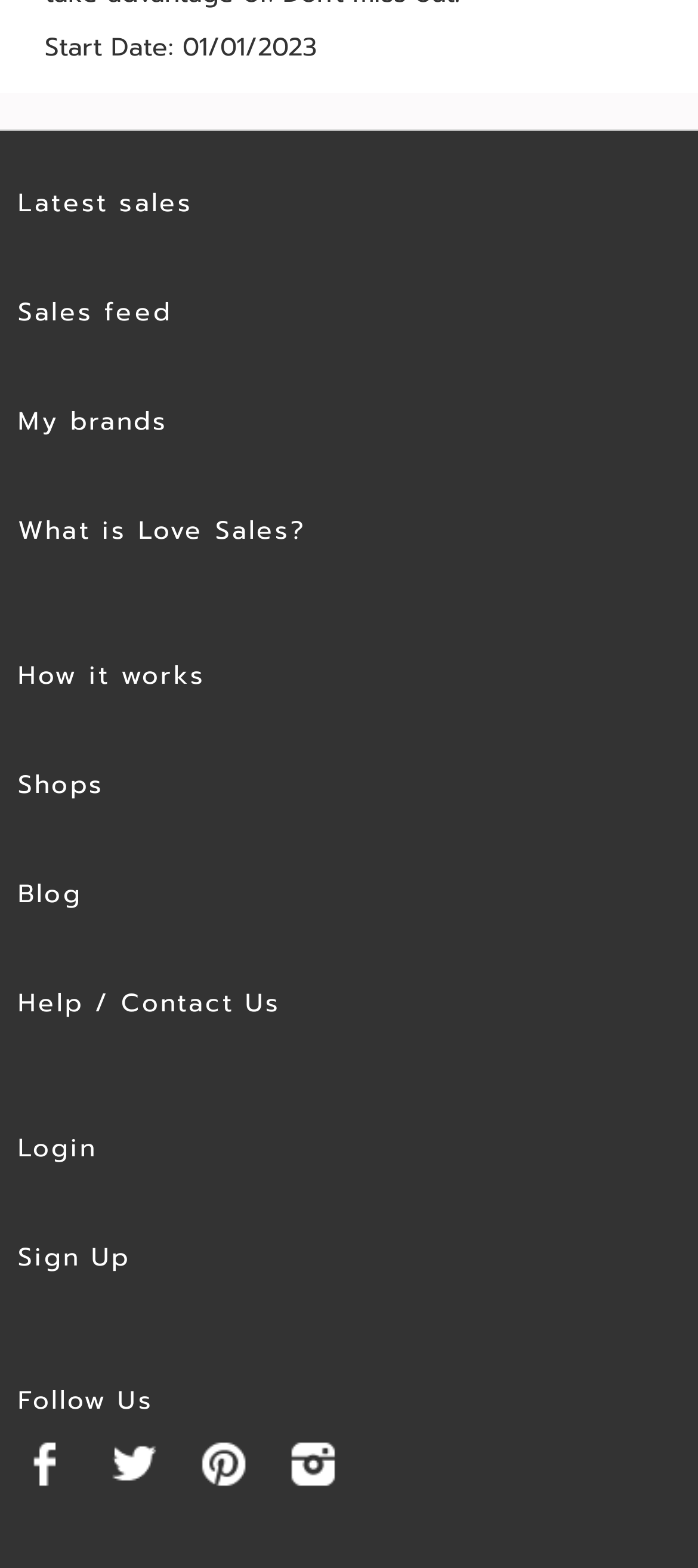Please specify the bounding box coordinates of the clickable section necessary to execute the following command: "Sign up".

[0.026, 0.79, 0.187, 0.814]